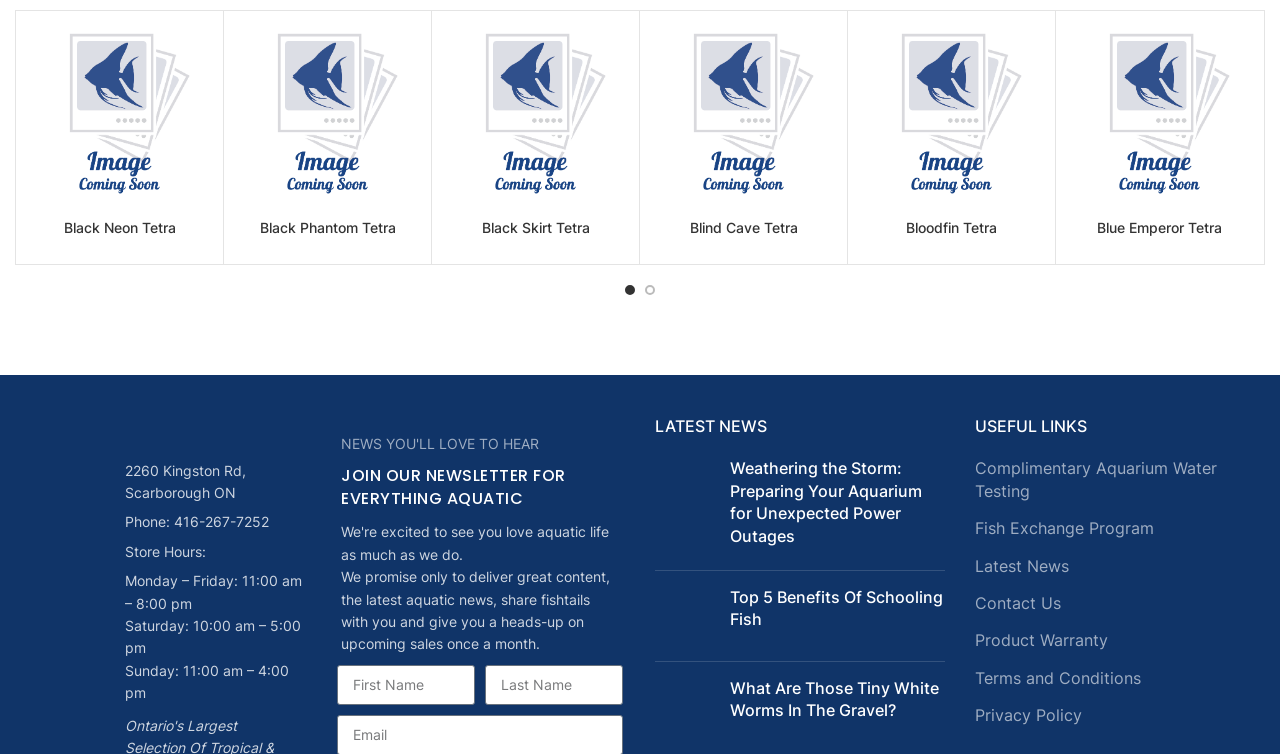Identify the bounding box of the UI element that matches this description: "Complimentary Aquarium Water Testing".

[0.762, 0.607, 0.988, 0.666]